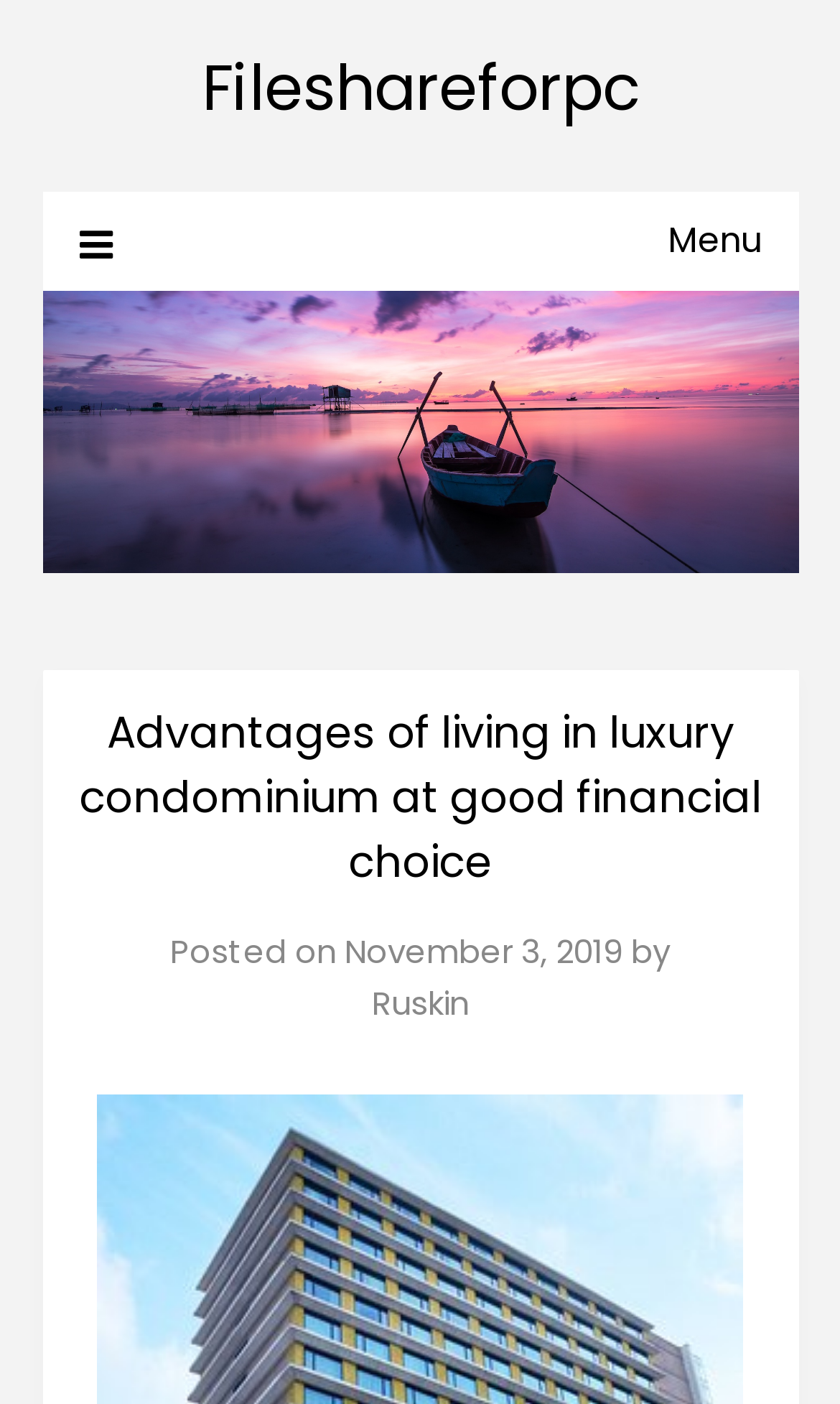Given the webpage screenshot, identify the bounding box of the UI element that matches this description: "Fileshareforpc".

[0.24, 0.032, 0.76, 0.094]